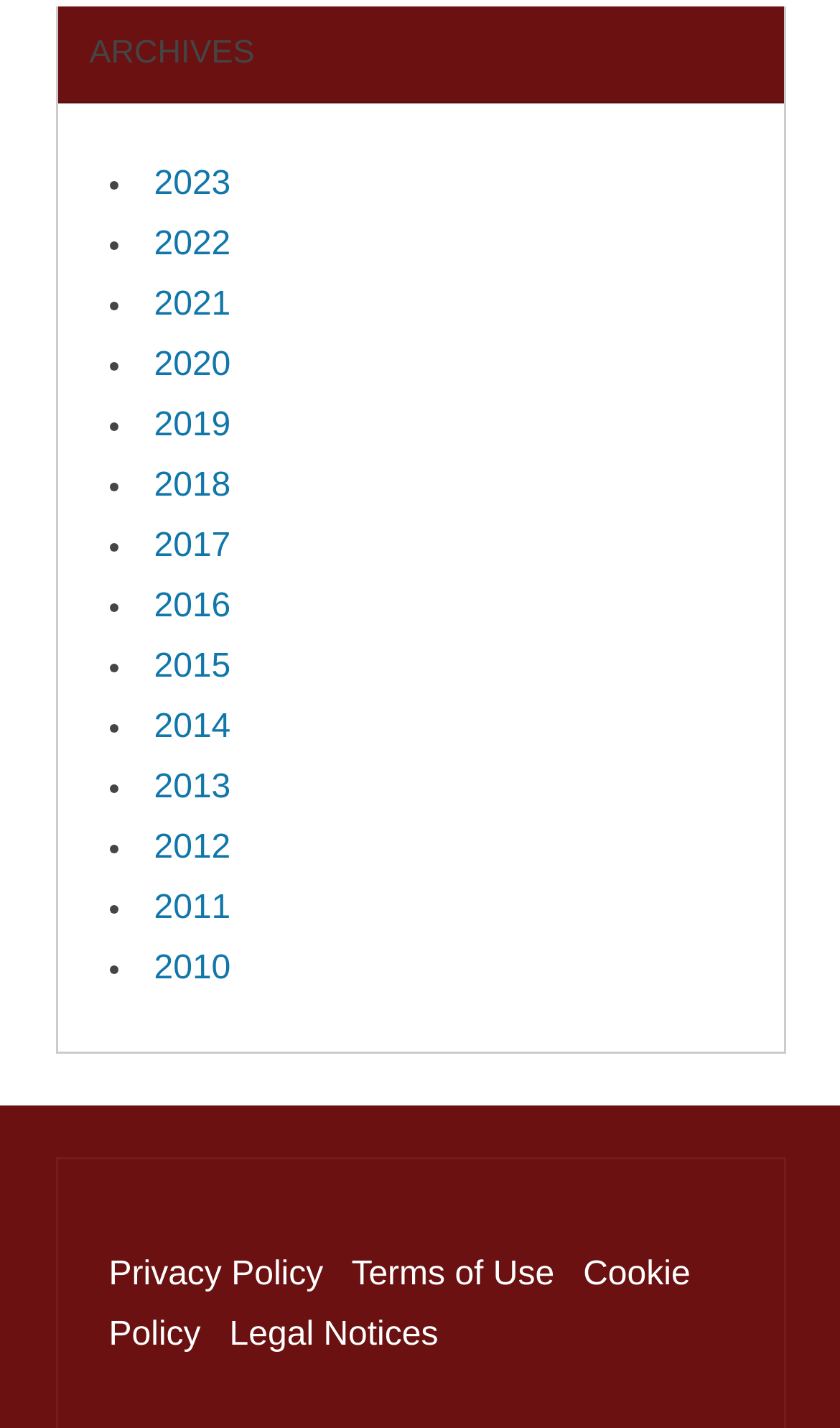Determine the bounding box coordinates of the clickable region to carry out the instruction: "Click on 2023 archives".

[0.183, 0.116, 0.275, 0.141]